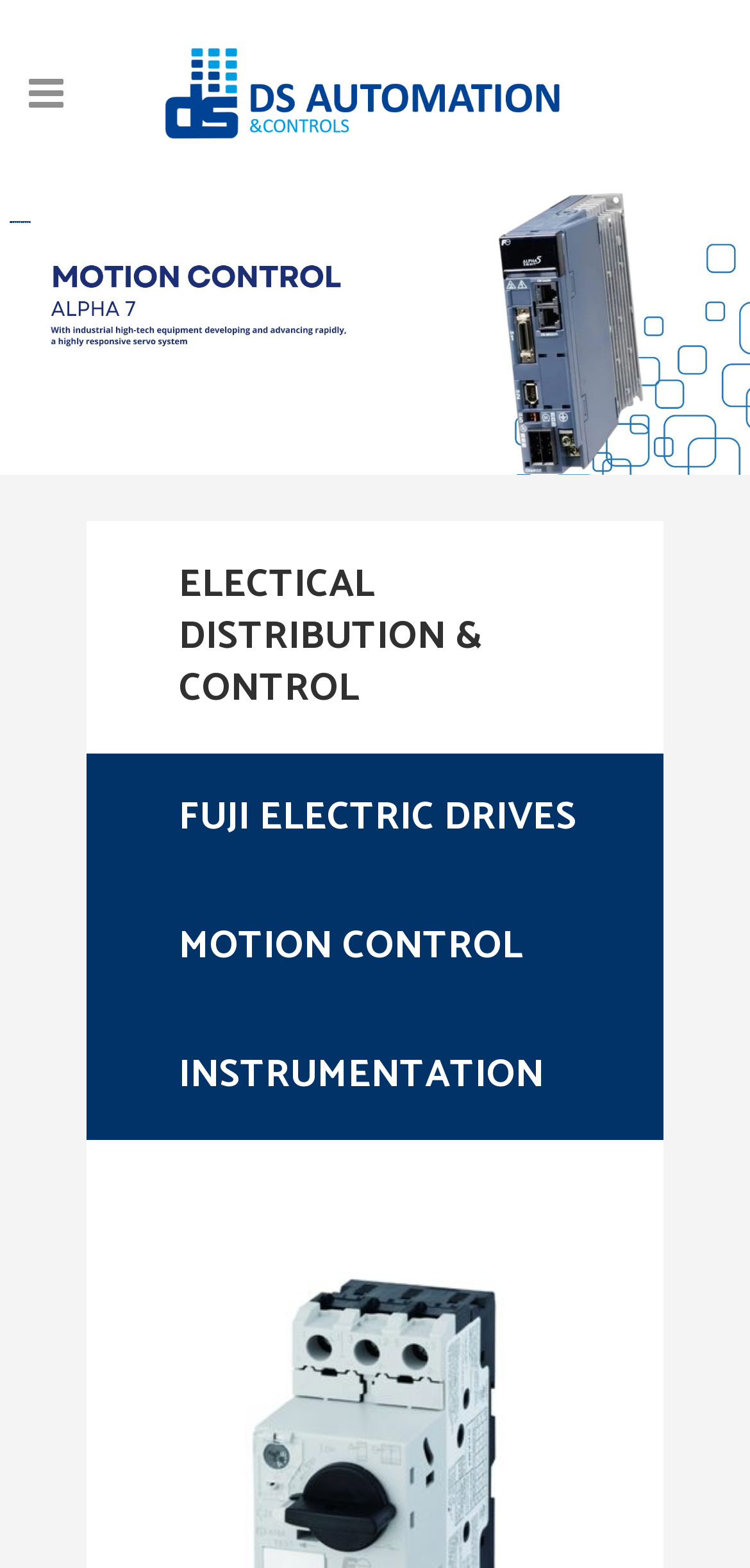Please provide a detailed answer to the question below by examining the image:
What is the purpose of the 'ENQUIRY NOW' link?

The 'ENQUIRY NOW' link is located at the top right corner of the webpage, and it is likely used to allow users to make an enquiry about the company's products or services.